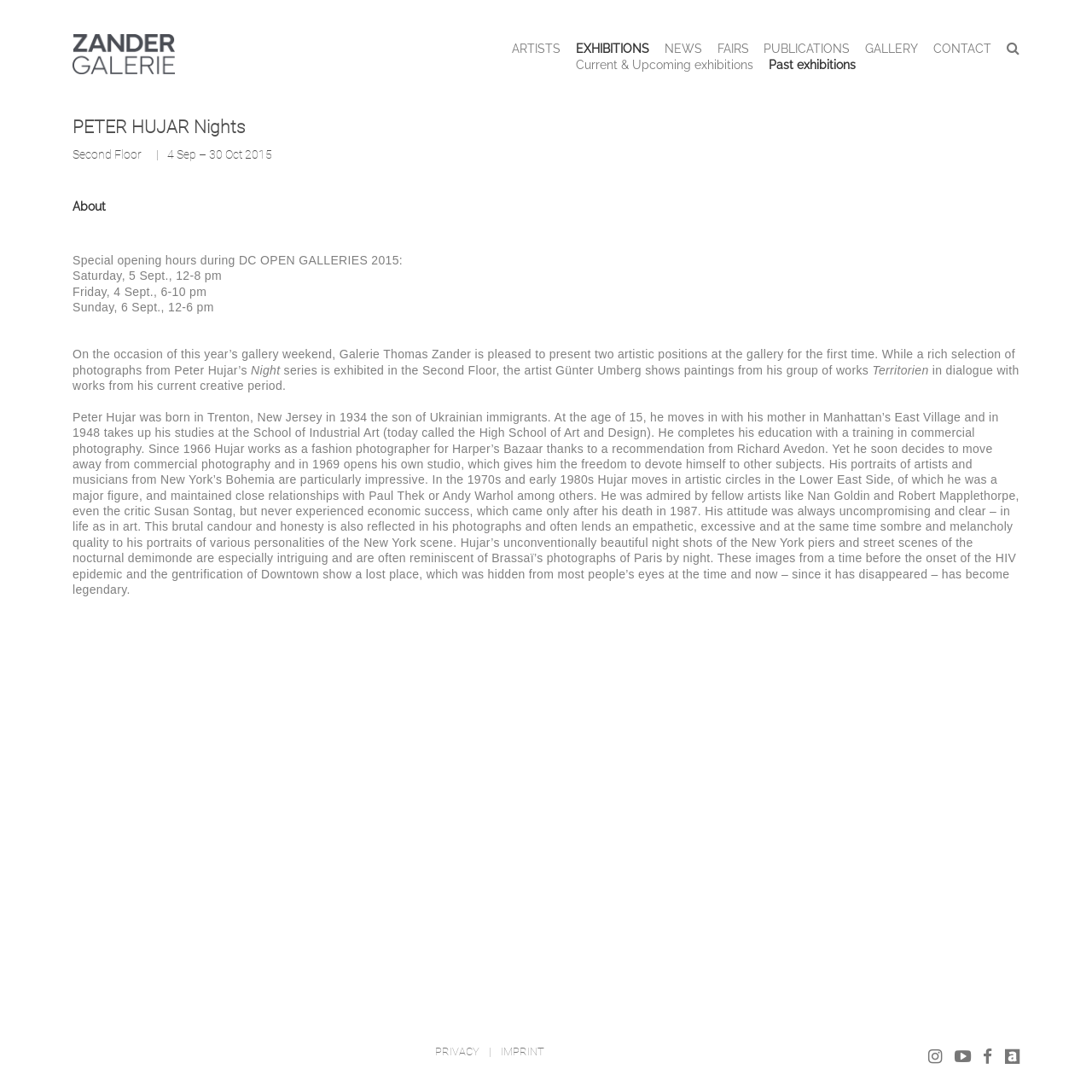Locate the bounding box coordinates of the clickable region necessary to complete the following instruction: "Read about PETER HUJAR Nights". Provide the coordinates in the format of four float numbers between 0 and 1, i.e., [left, top, right, bottom].

[0.066, 0.107, 0.934, 0.127]